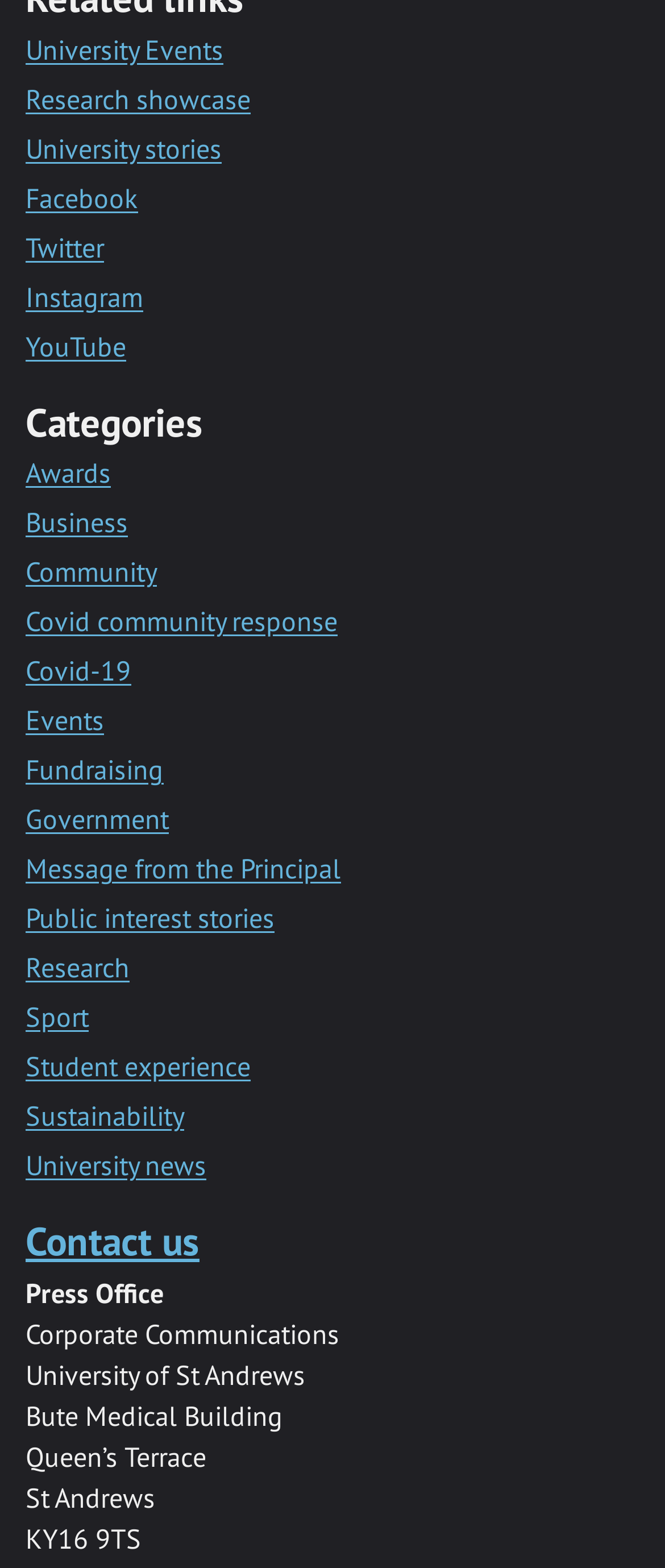Pinpoint the bounding box coordinates of the clickable element needed to complete the instruction: "View University news". The coordinates should be provided as four float numbers between 0 and 1: [left, top, right, bottom].

[0.038, 0.732, 0.31, 0.754]